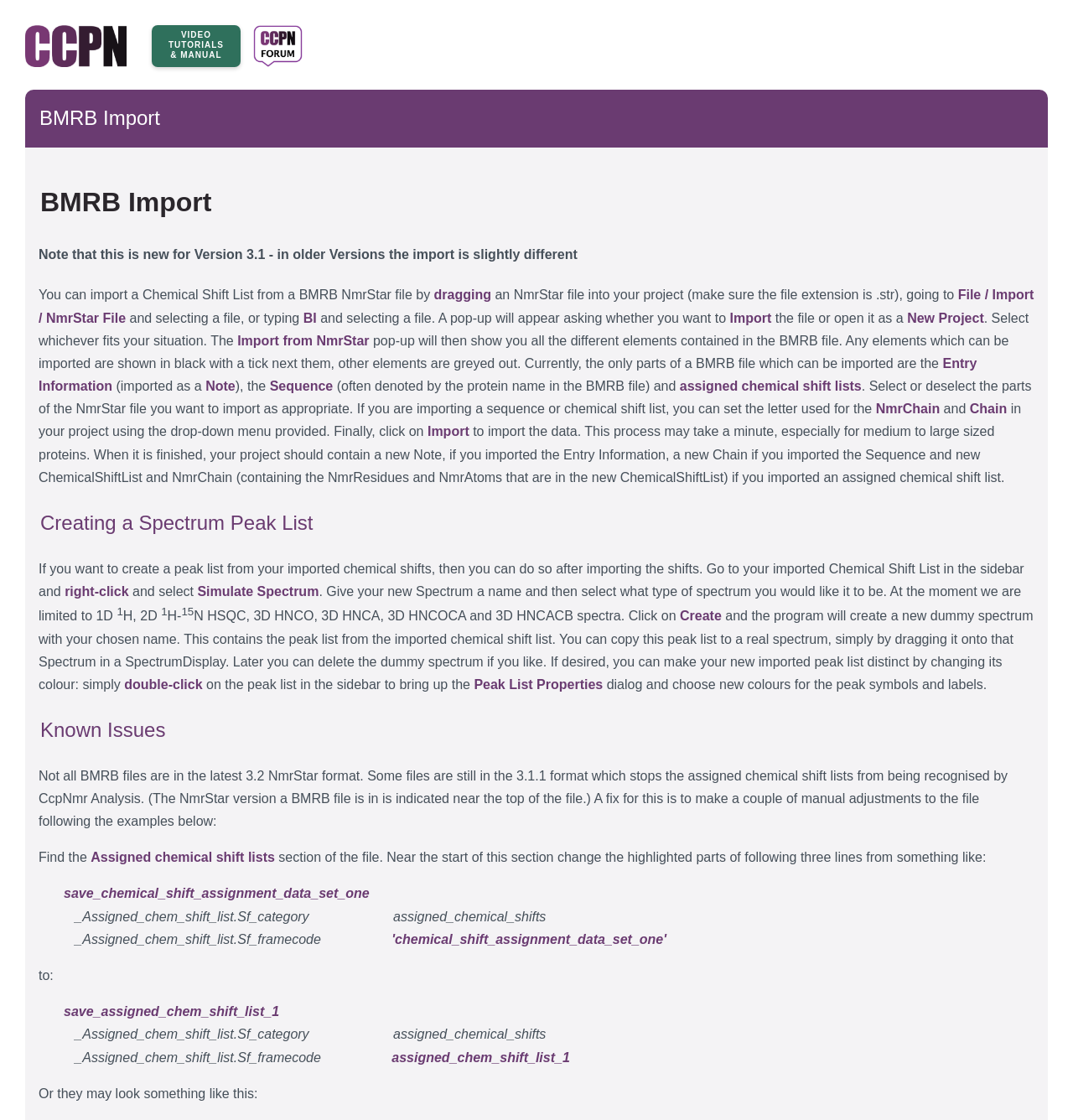Provide a thorough description of the webpage you see.

The webpage is titled "BMRB Import" and has a CCPN logo at the top left corner. Below the logo, there is a heading "BMRB Import" followed by a note about the import process being new for Version 3.1. 

The main content of the page is divided into sections, with headings "Import from NmrStar", "Creating a Spectrum Peak List", and "Known Issues". 

In the "Import from NmrStar" section, there is a step-by-step guide on how to import a Chemical Shift List from a BMRB NmrStar file. The guide explains that users can import the file by dragging and dropping it into their project or by going to "File / Import / NmrStar File" and selecting a file. A pop-up will appear asking whether to import the file or open it as a new project. The guide also explains that the import process will show all the different elements contained in the BMRB file, with importable elements shown in black and non-importable elements greyed out. 

In the "Creating a Spectrum Peak List" section, there is a guide on how to create a peak list from the imported chemical shifts. Users can right-click on the imported Chemical Shift List and select "Simulate Spectrum" to create a new spectrum. The guide explains that users can choose the type of spectrum they want to create, including 1D 1H, 2D 1H-15N HSQC, and 3D spectra. 

In the "Known Issues" section, there is a note about some BMRB files not being in the latest 3.2 NmrStar format, which can cause issues with importing assigned chemical shift lists. The section provides a workaround by making manual adjustments to the file.